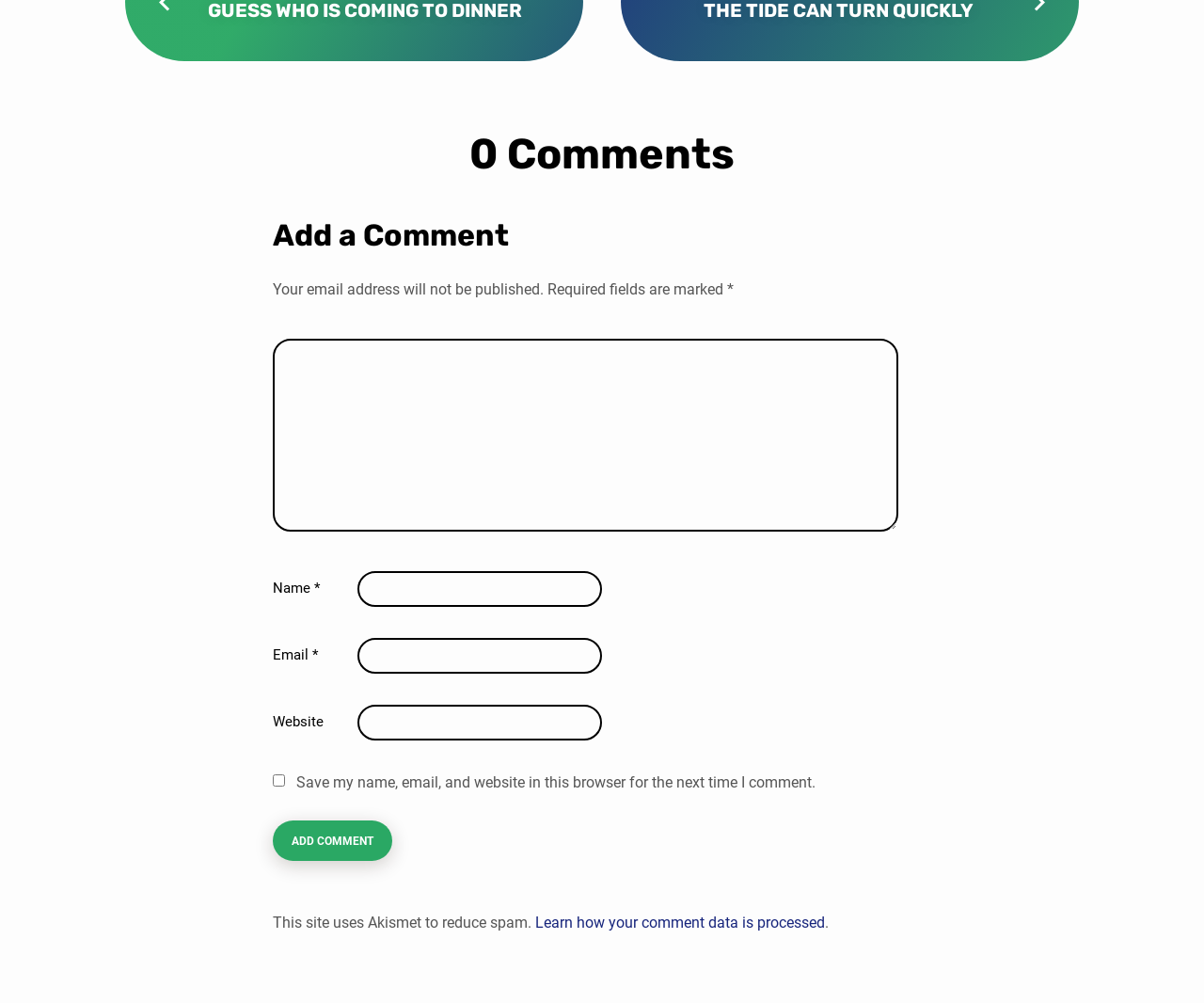What is the purpose of the checkbox?
Kindly offer a detailed explanation using the data available in the image.

The checkbox is located below the comment form and is labeled 'Save my name, email, and website in this browser for the next time I comment.' This suggests that its purpose is to save the user's comment data for future use.